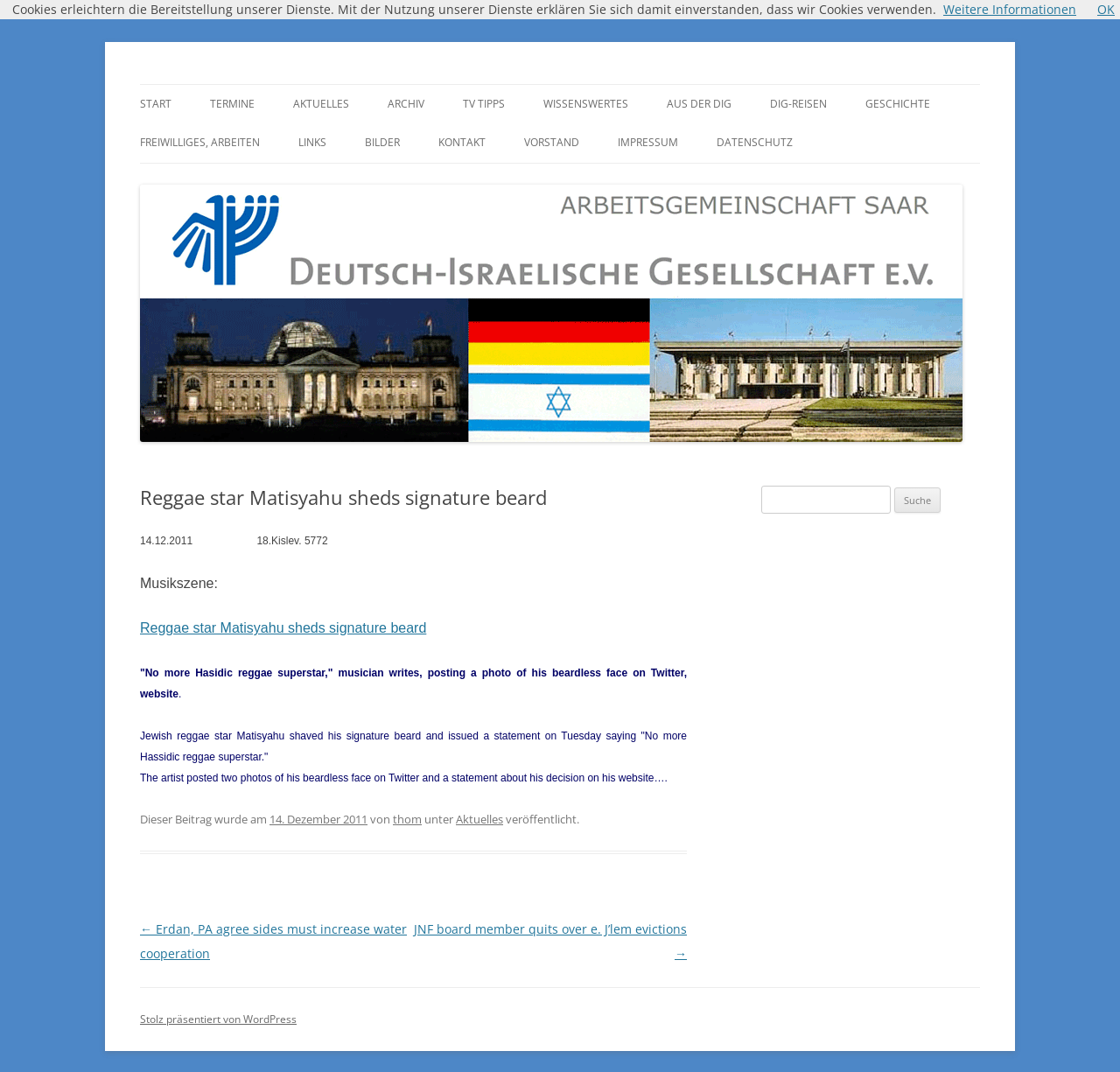Identify the bounding box coordinates of the clickable region to carry out the given instruction: "Get pricing information".

None